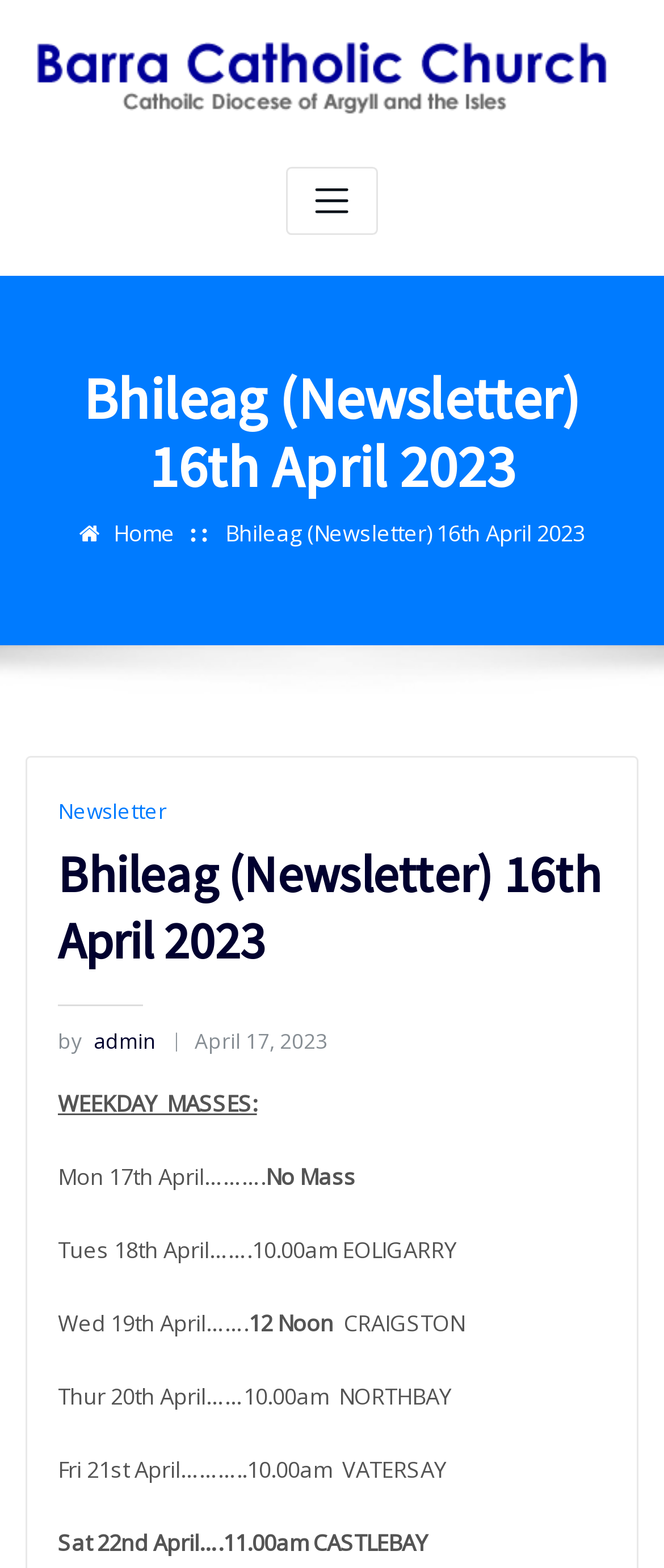Find and extract the text of the primary heading on the webpage.

Bhileag (Newsletter) 16th April 2023